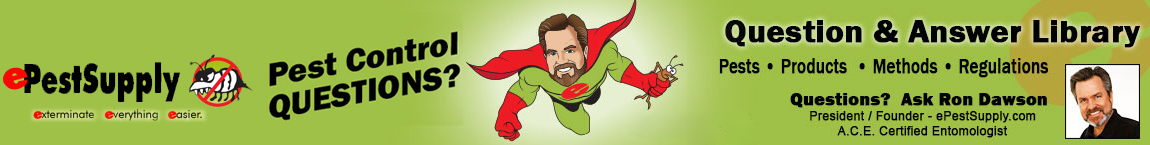Kindly respond to the following question with a single word or a brief phrase: 
What is the founder's profession?

Certified Entomologist